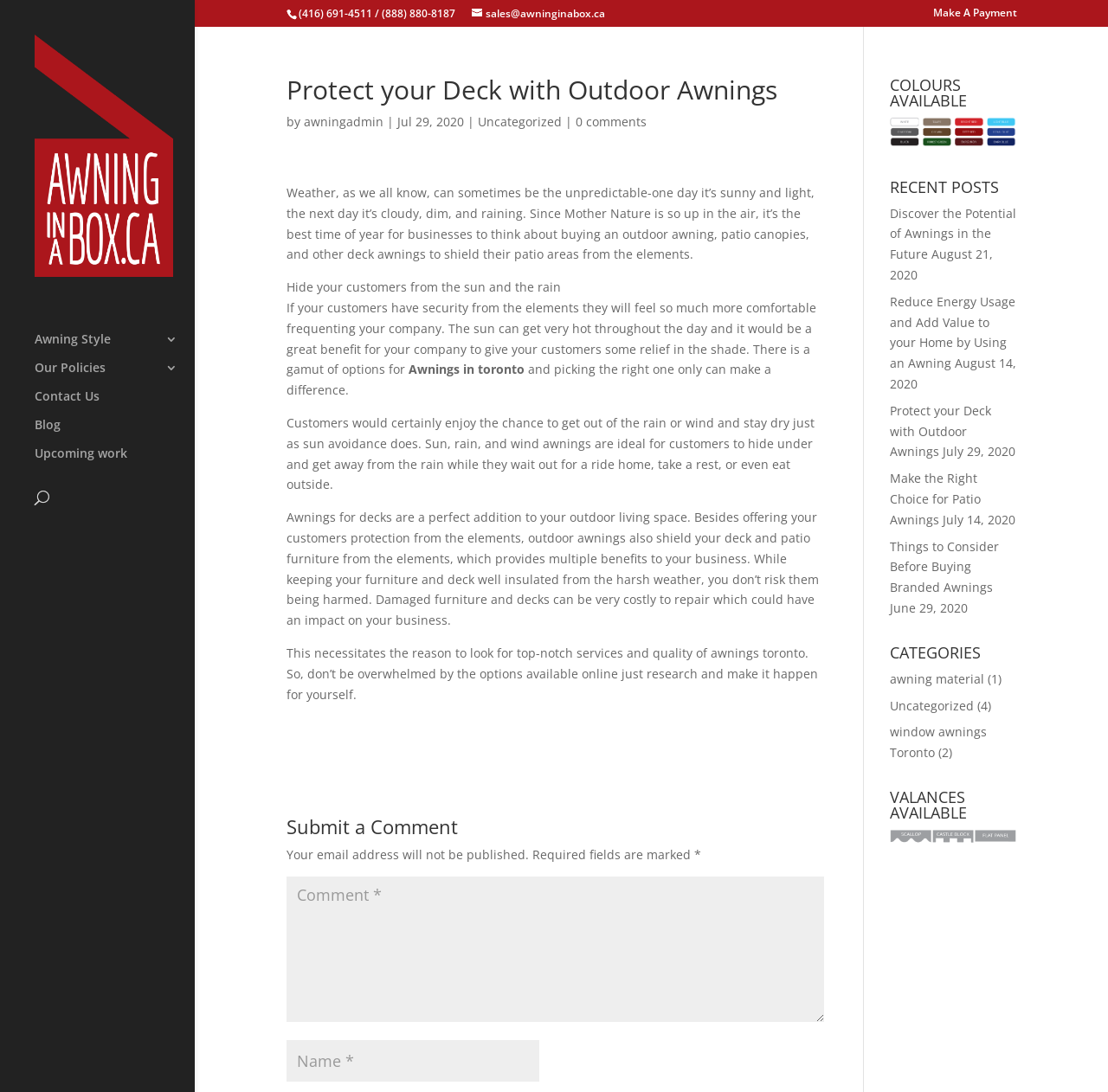Give a complete and precise description of the webpage's appearance.

This webpage is about Awning In A Box, a company that provides outdoor awnings and patio canopies. At the top of the page, there is a header section with the company's logo, phone numbers, and an email address. Below the header, there is a navigation menu with links to different sections of the website, including Awning Style 3, Our Policies 3, Contact Us, Blog, and Upcoming work.

The main content of the page is an article titled "Protect your Deck with Outdoor Awnings." The article discusses the importance of protecting outdoor spaces from the elements and how awnings can provide comfort and relief to customers. The text is divided into several paragraphs, with headings and subheadings that break up the content.

To the right of the article, there is a sidebar with several sections. The first section is titled "COLOURS AVAILABLE" and features an image. Below that, there is a section titled "RECENT POSTS" that lists several blog posts with links and dates. Further down, there is a section titled "CATEGORIES" that lists several categories with links and numbers in parentheses. Finally, there is a section titled "VALANCES AVAILABLE" that features an image.

At the bottom of the page, there is a comment section where users can submit their comments. The section includes fields for name, email, and comment, as well as a submit button.